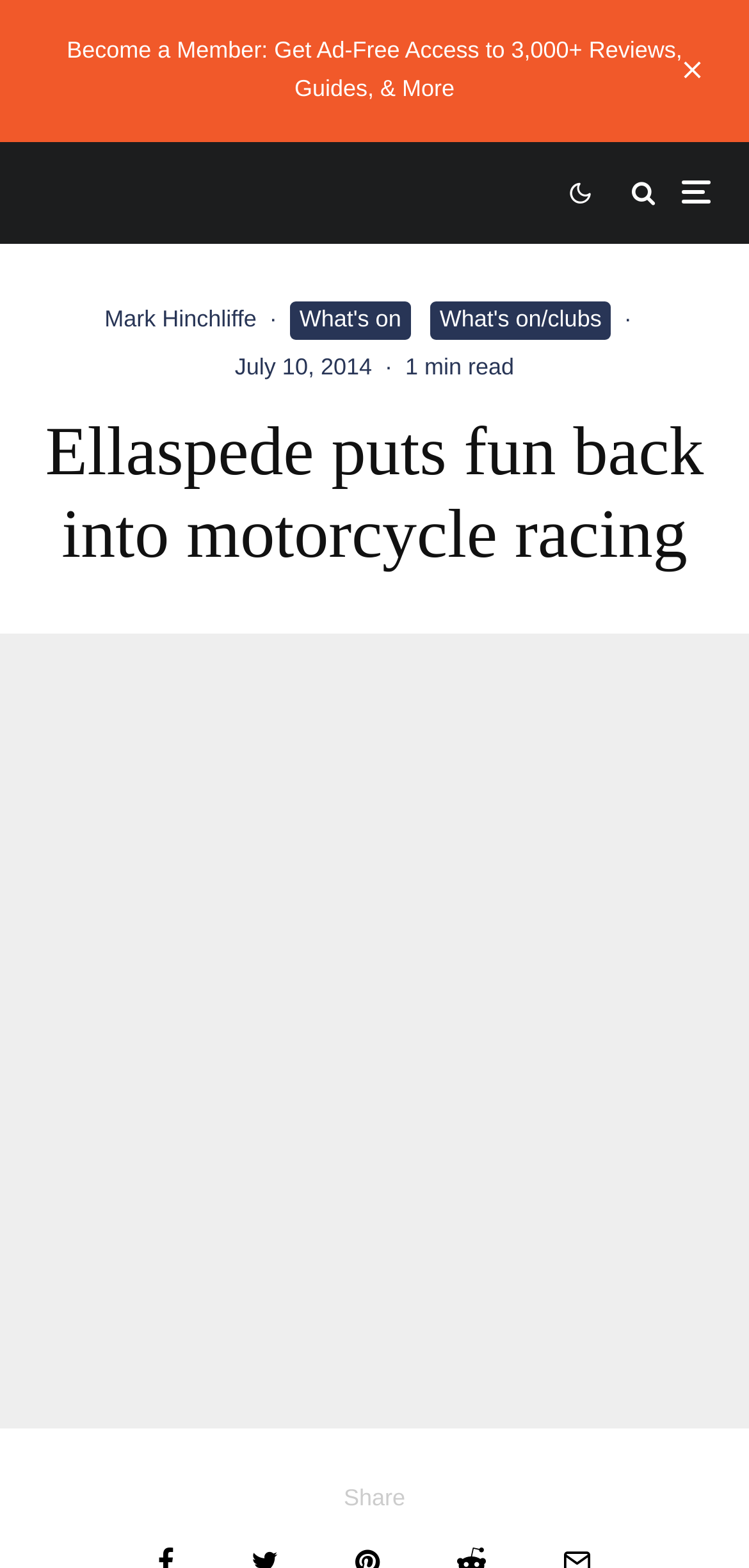Please provide a comprehensive answer to the question based on the screenshot: What is the author of the article?

I found the author's name by looking at the link element with the text 'Mark Hinchliffe' which is located below the main heading and above the time element.